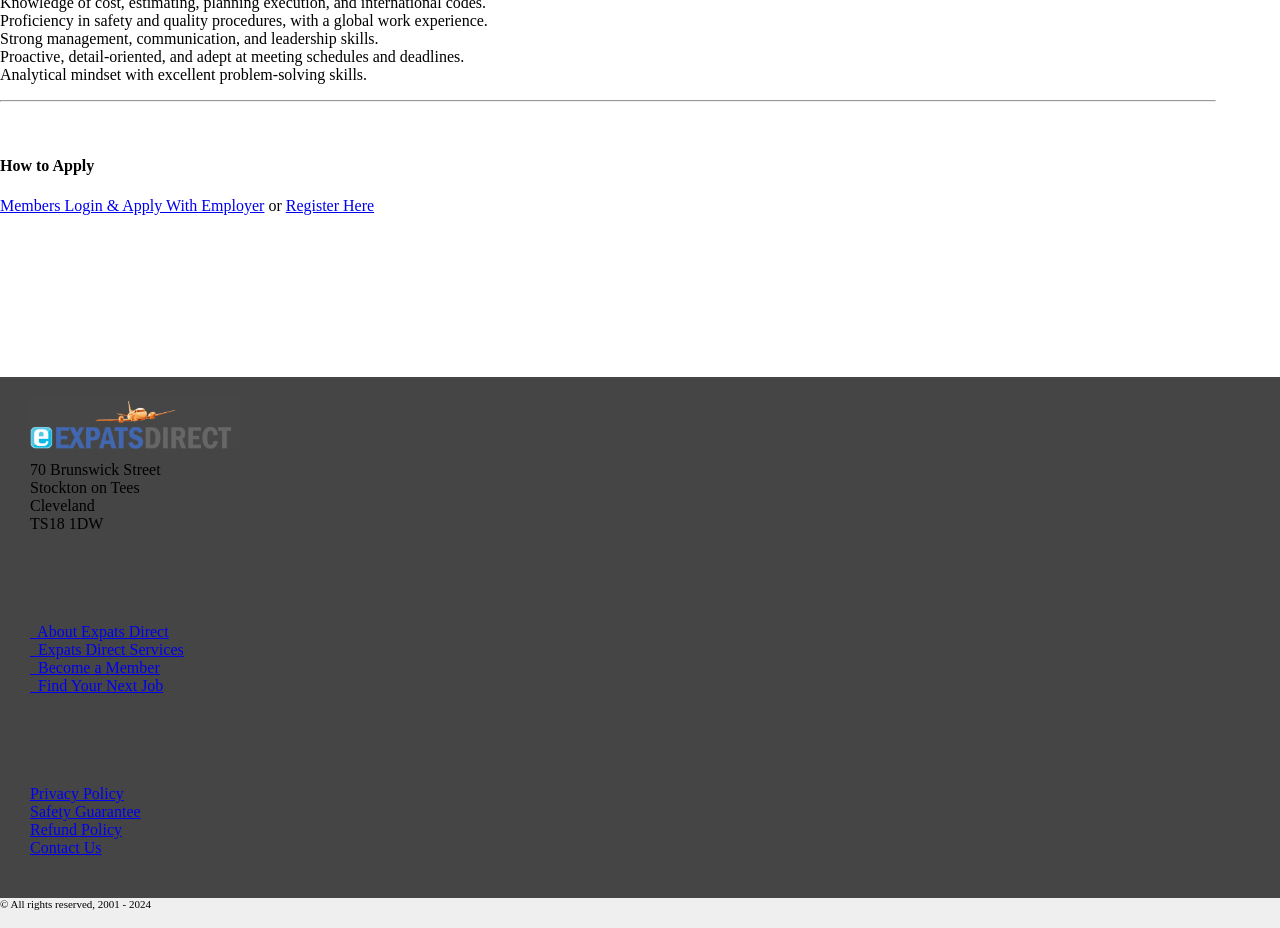Using the details from the image, please elaborate on the following question: What is the copyright year range mentioned?

The webpage mentions a copyright notice at the bottom, which states '© All rights reserved, 2001 - 2024'. This indicates that the content on the webpage is copyrighted from 2001 to 2024.